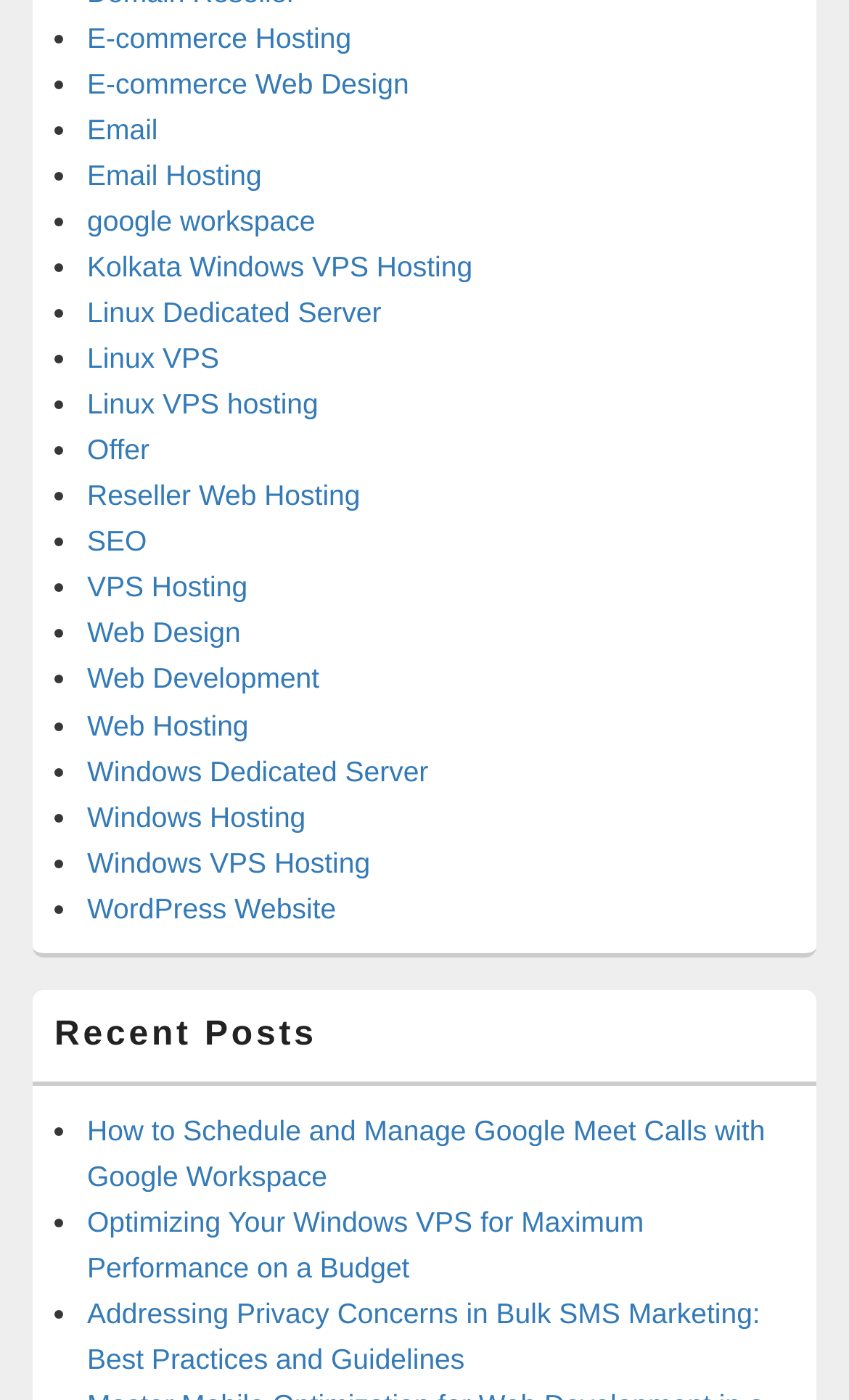Determine the bounding box coordinates for the UI element matching this description: "E-commerce Hosting".

[0.103, 0.015, 0.414, 0.039]